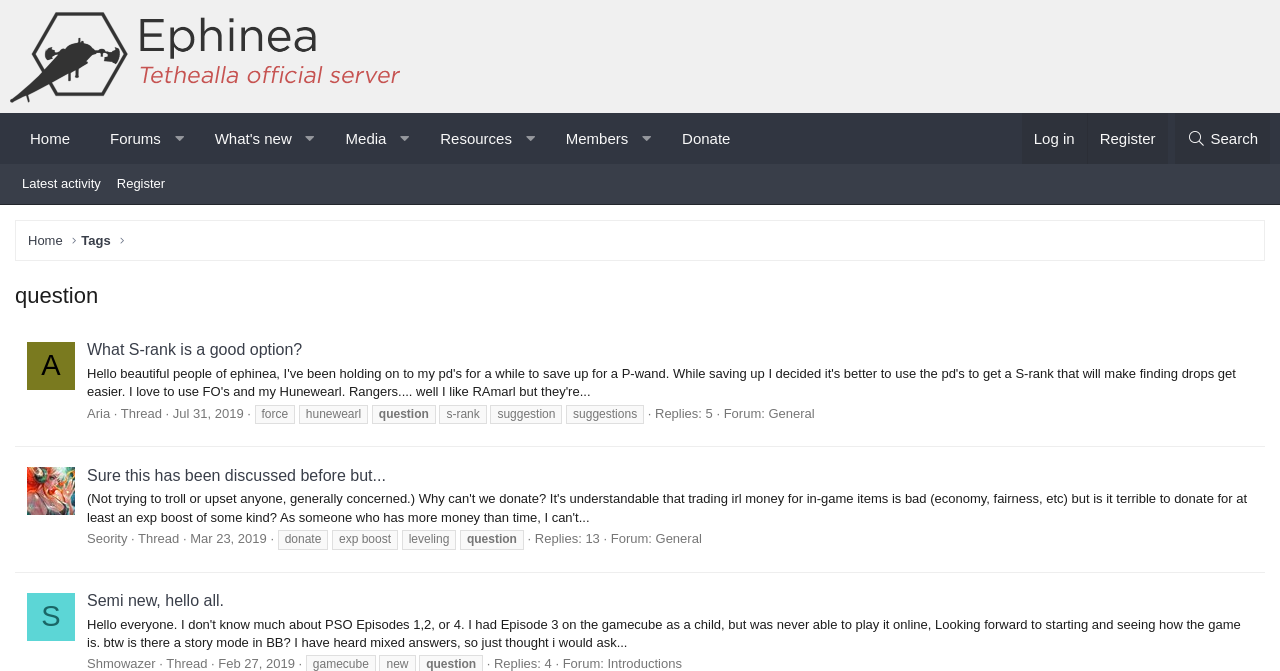Locate the bounding box coordinates of the clickable area needed to fulfill the instruction: "Click on the 'Home' link".

[0.008, 0.168, 0.07, 0.244]